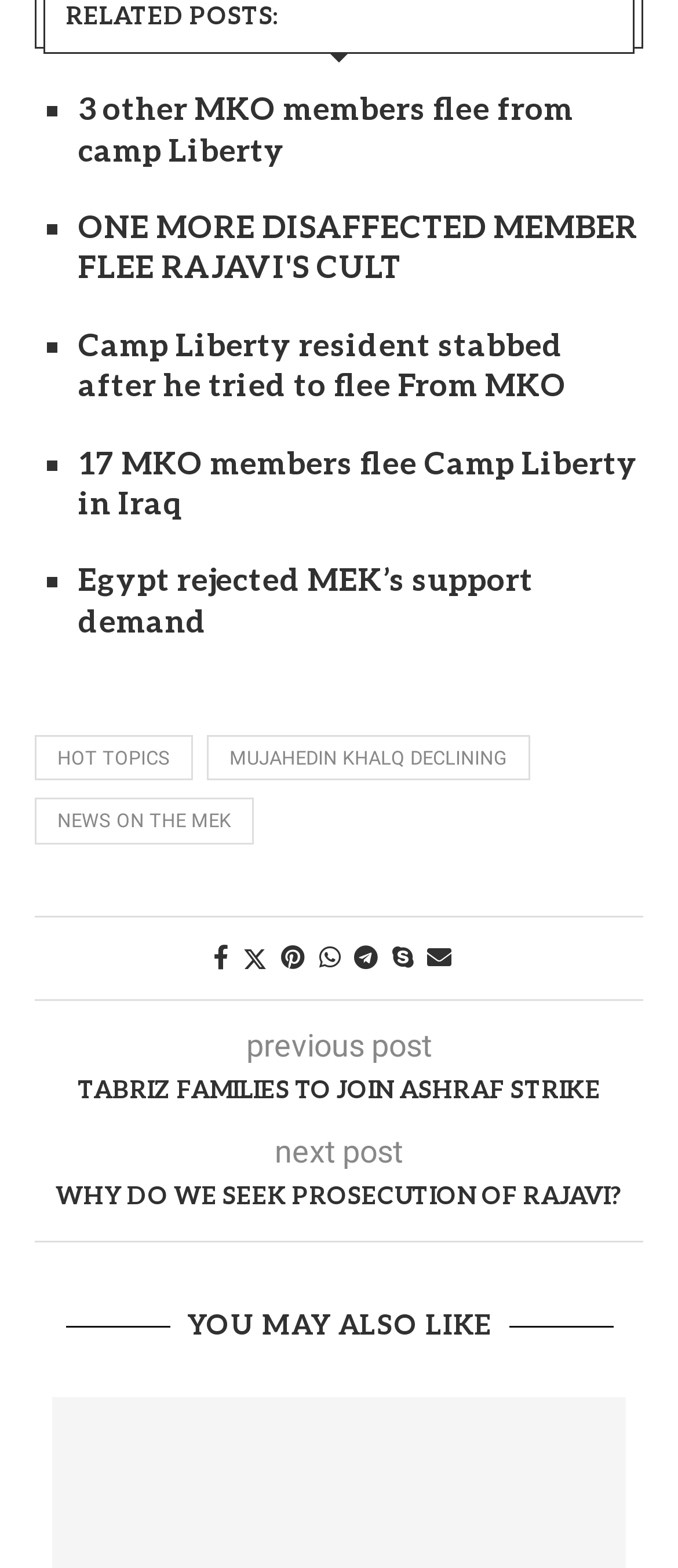Please find the bounding box for the UI element described by: "News on the MEK".

[0.051, 0.509, 0.374, 0.538]